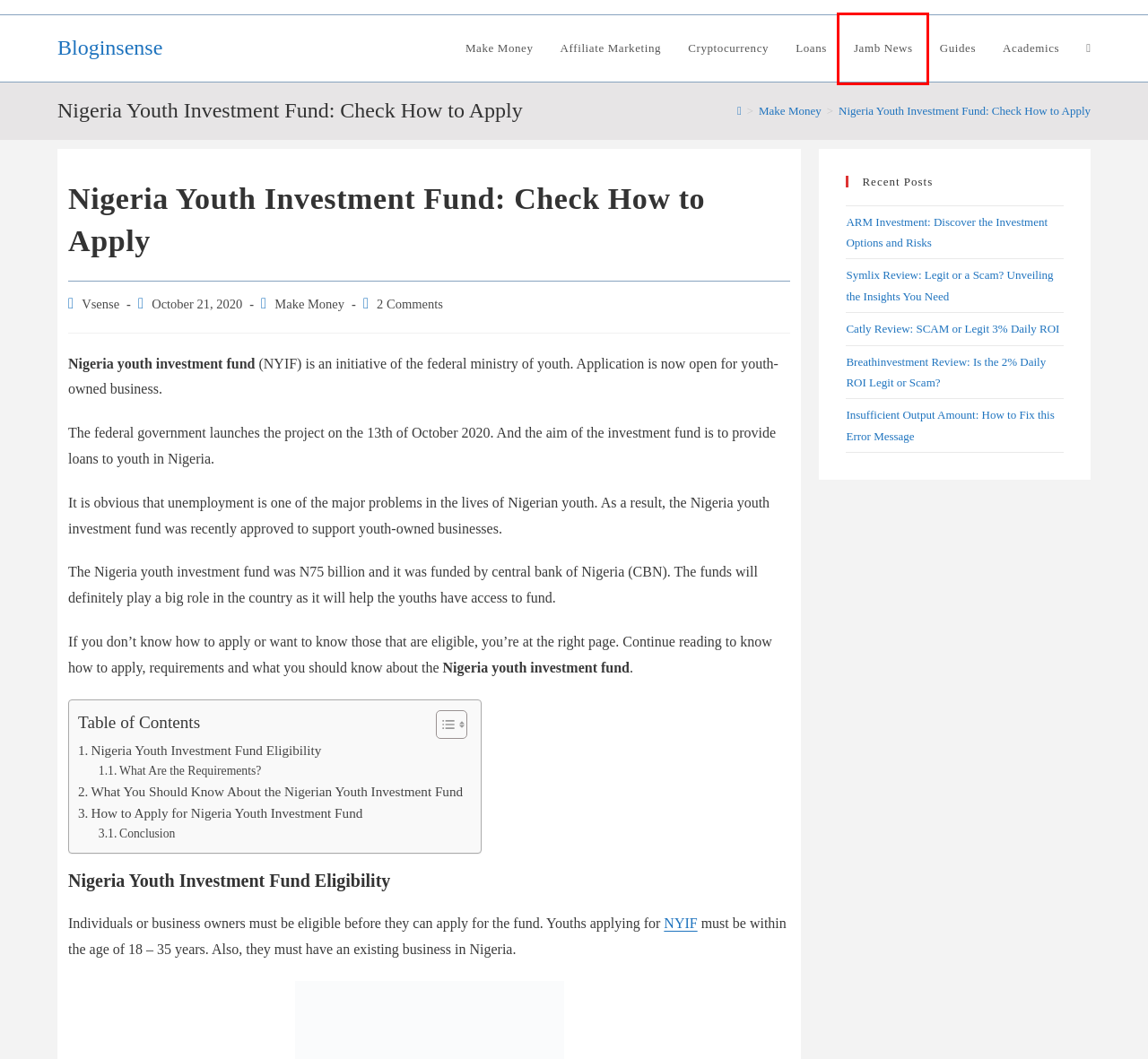You are given a screenshot of a webpage with a red rectangle bounding box around a UI element. Select the webpage description that best matches the new webpage after clicking the element in the bounding box. Here are the candidates:
A. ARM Investment: Discover the Investment Options and Risks - Bloginsense
B. Academics Archives - Bloginsense
C. Catly Review: SCAM or Legit 3% Daily ROI - Bloginsense
D. Jamb News Archives - Bloginsense
E. Cryptocurrency Archives - Bloginsense
F. Loans Archives - Bloginsense
G. Guides Archives - Bloginsense
H. Insufficient Output Amount: How to Fix this Error Message - Bloginsense

D